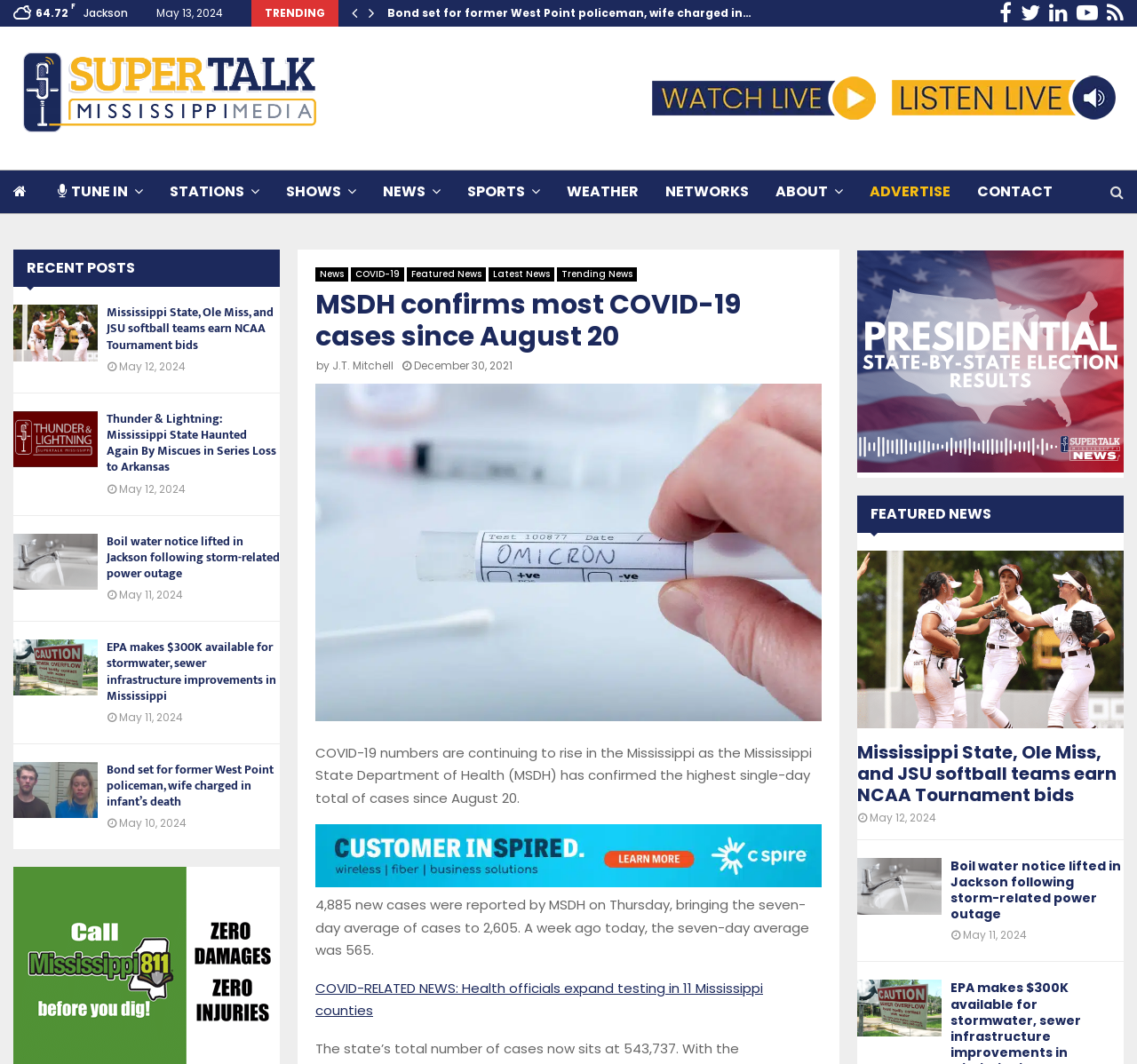Identify the bounding box coordinates for the UI element described as follows: Trending News. Use the format (top-left x, top-left y, bottom-right x, bottom-right y) and ensure all values are floating point numbers between 0 and 1.

[0.49, 0.251, 0.56, 0.265]